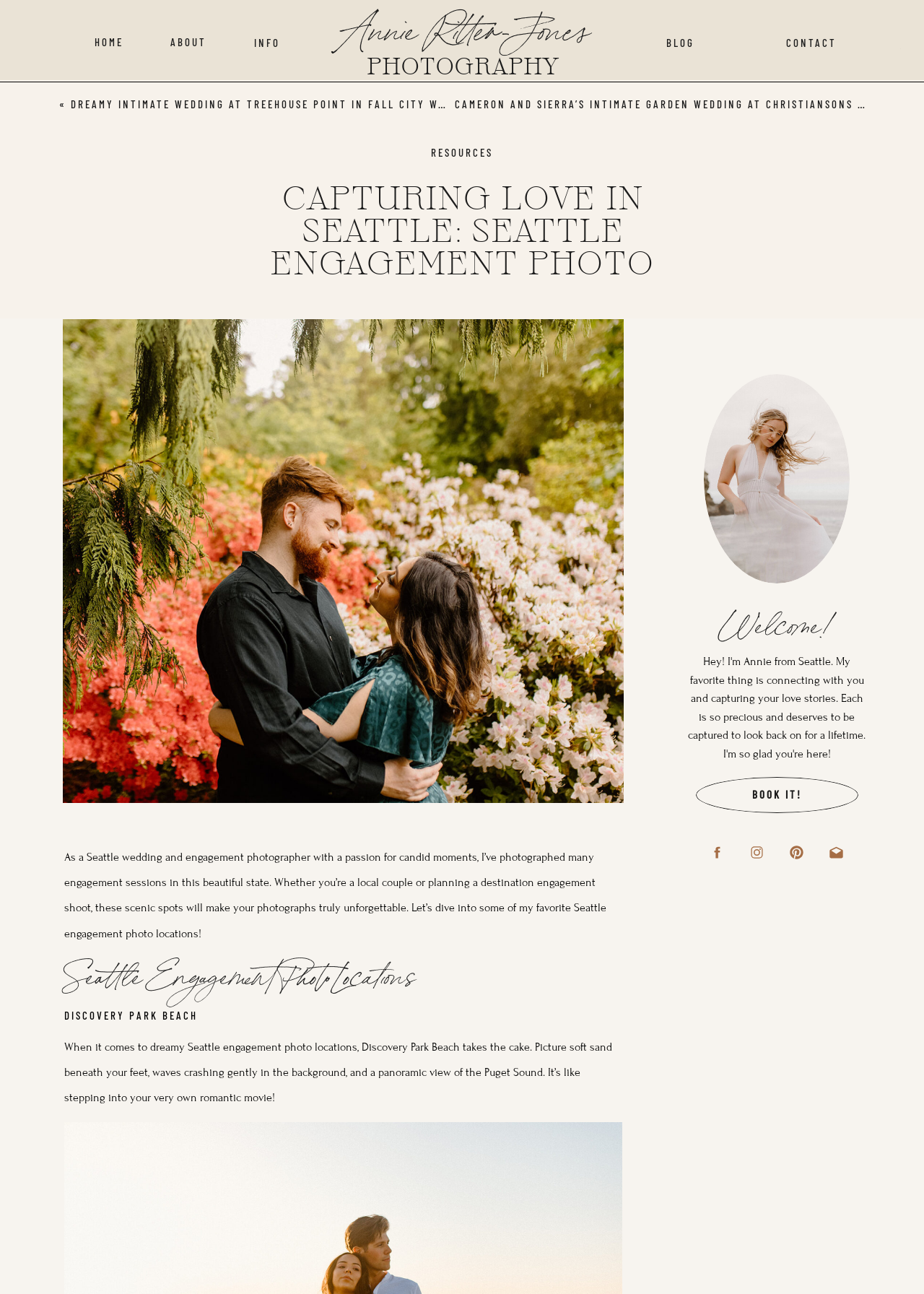Please predict the bounding box coordinates of the element's region where a click is necessary to complete the following instruction: "Check the RESOURCES link". The coordinates should be represented by four float numbers between 0 and 1, i.e., [left, top, right, bottom].

[0.466, 0.113, 0.534, 0.123]